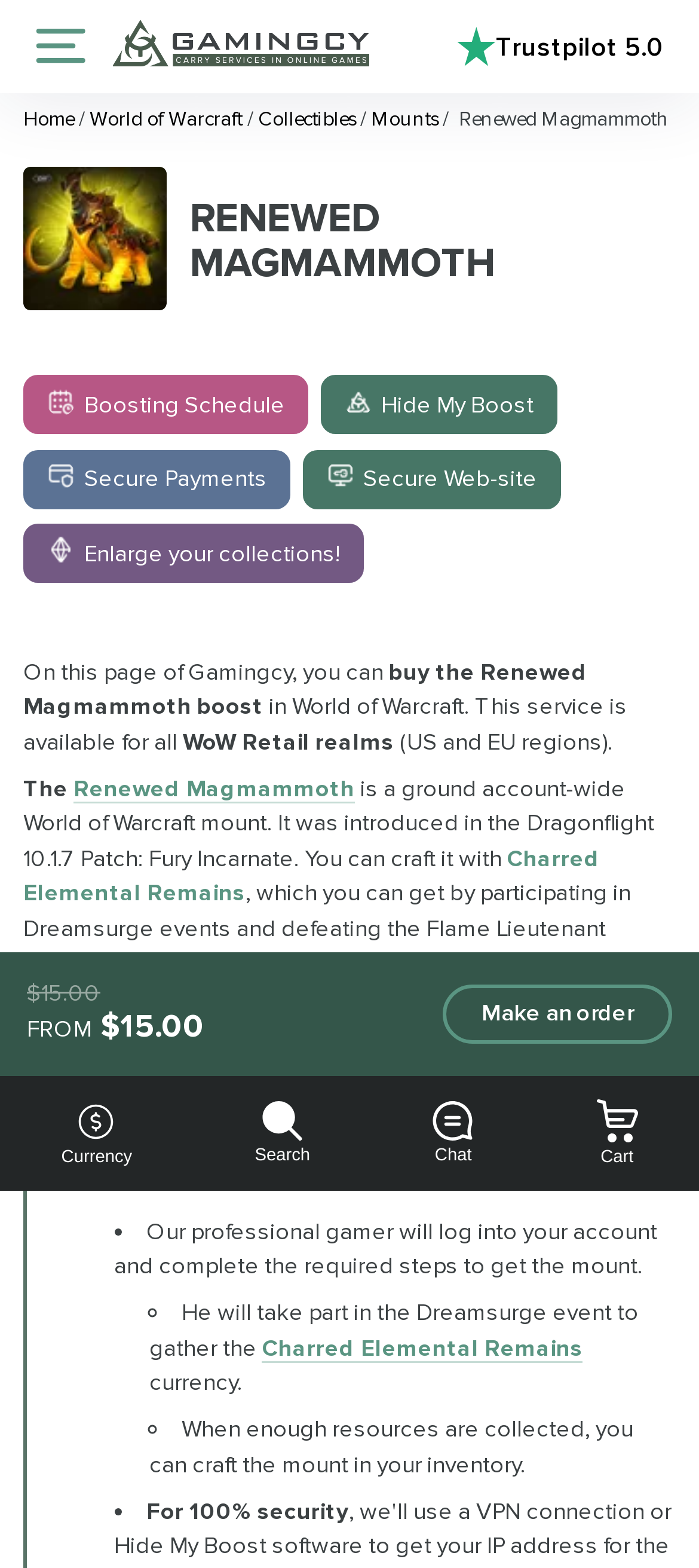How much does the boosting service cost?
Answer the question with a single word or phrase by looking at the picture.

$15.00